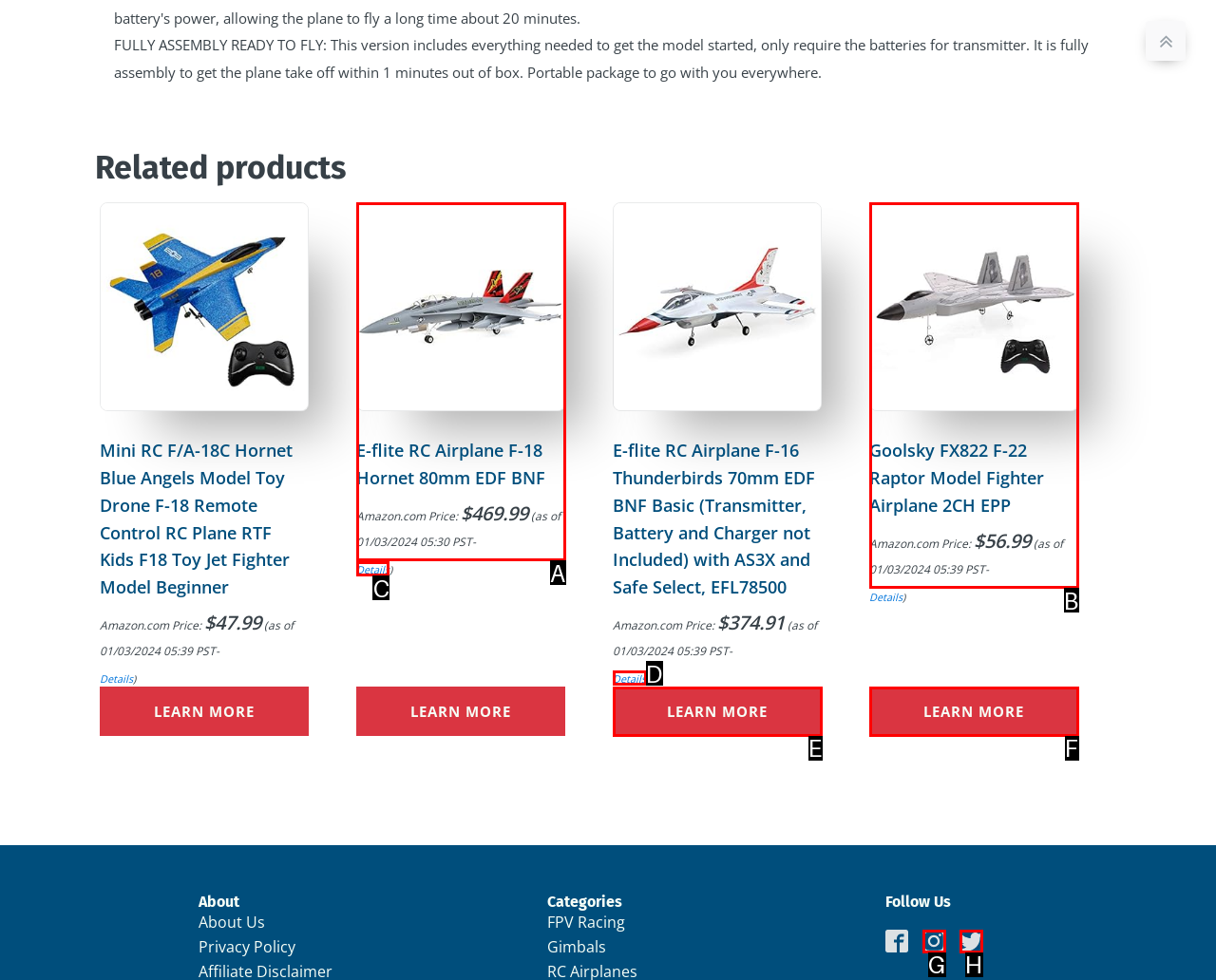Pick the HTML element that should be clicked to execute the task: Explore the E-flite RC Airplane F-18 Hornet 80mm EDF BNF
Respond with the letter corresponding to the correct choice.

C